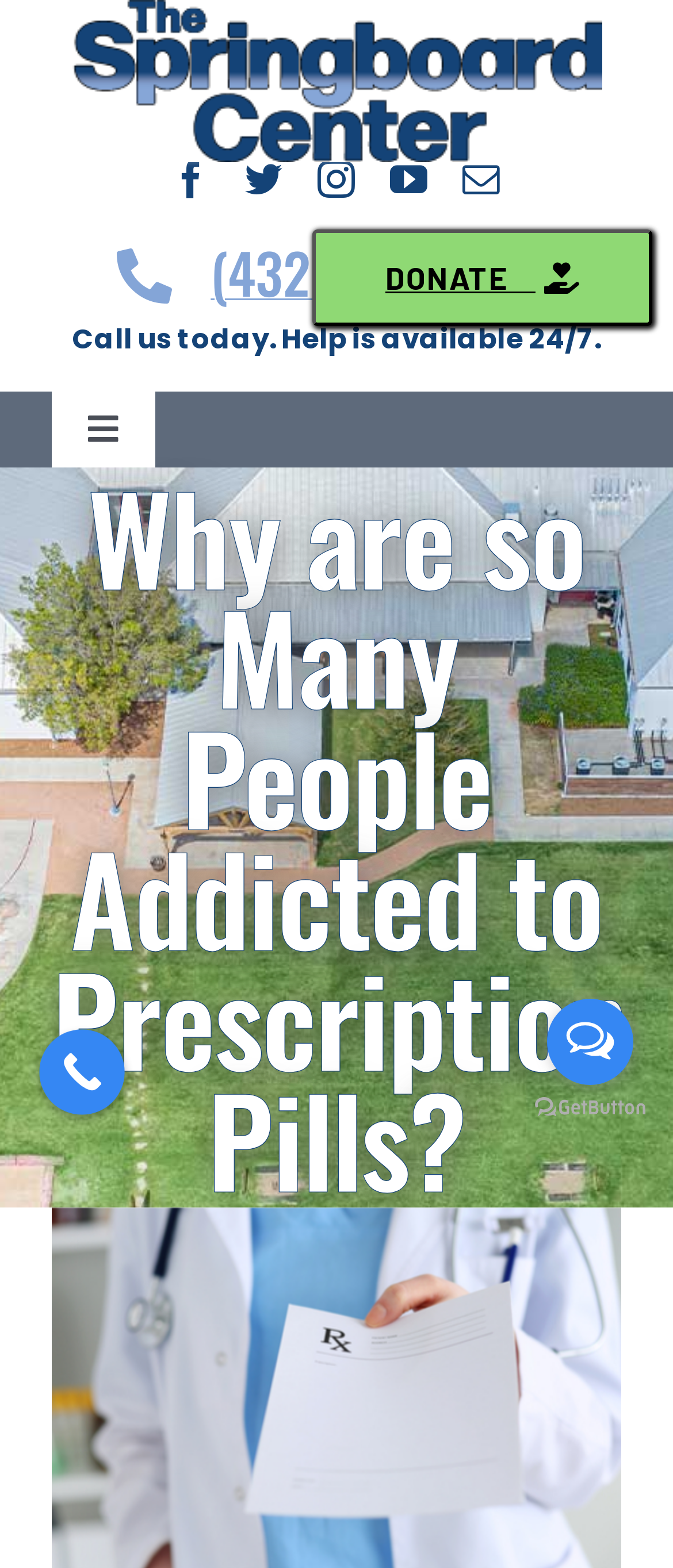Determine the main heading text of the webpage.

Why are so Many People Addicted to Prescription Pills?